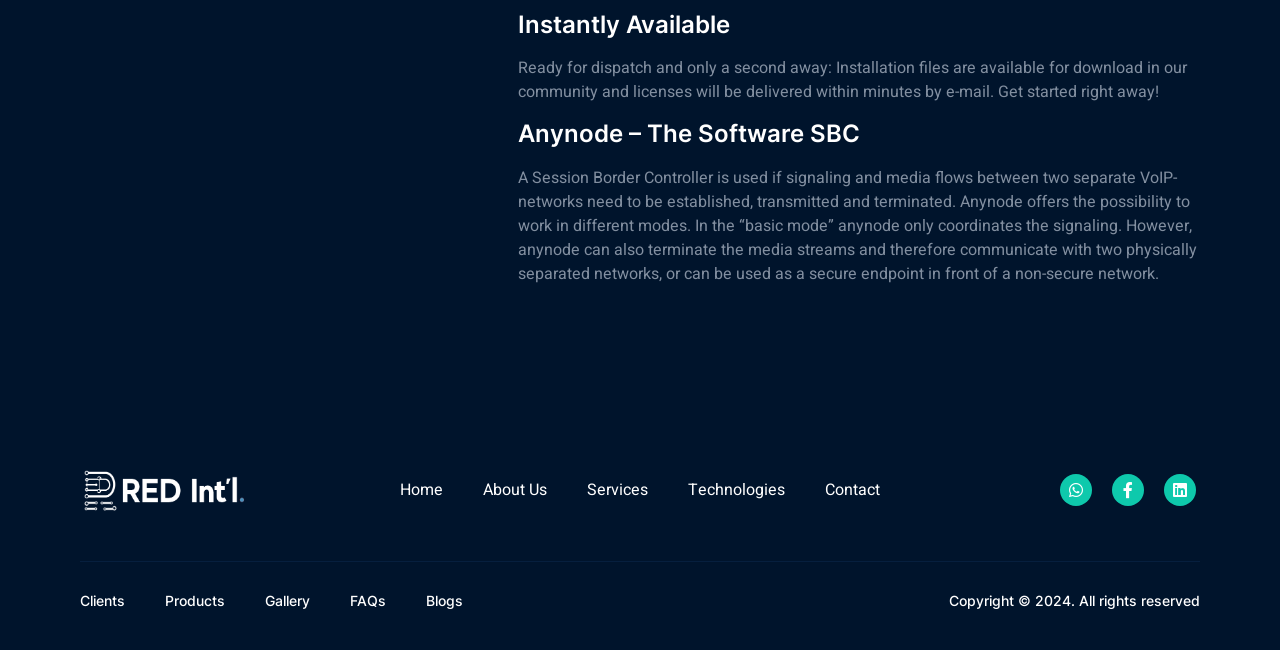Find the bounding box coordinates for the element that must be clicked to complete the instruction: "Check FAQs". The coordinates should be four float numbers between 0 and 1, indicated as [left, top, right, bottom].

[0.273, 0.91, 0.302, 0.938]